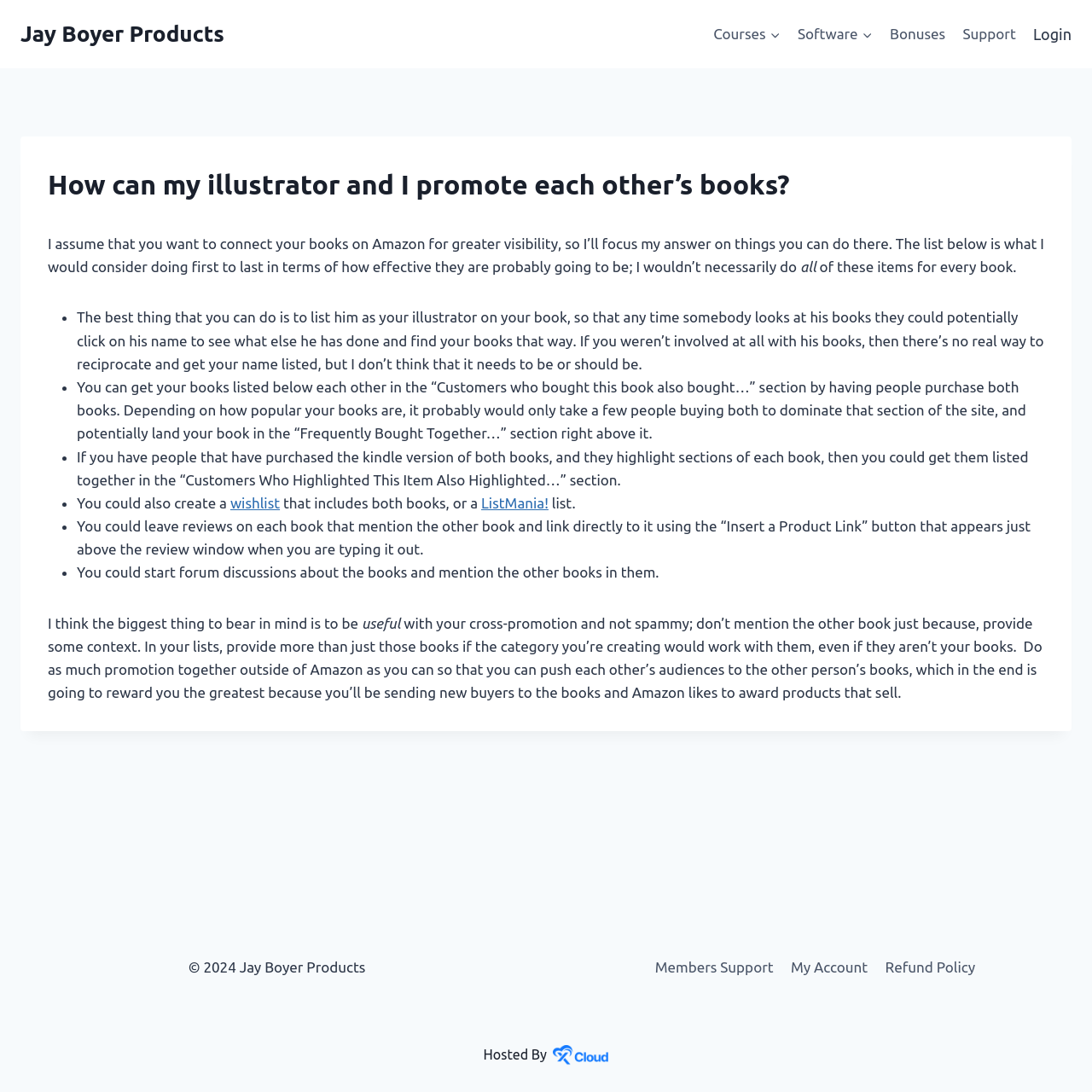Give the bounding box coordinates for this UI element: "Refund Policy". The coordinates should be four float numbers between 0 and 1, arranged as [left, top, right, bottom].

[0.803, 0.871, 0.901, 0.9]